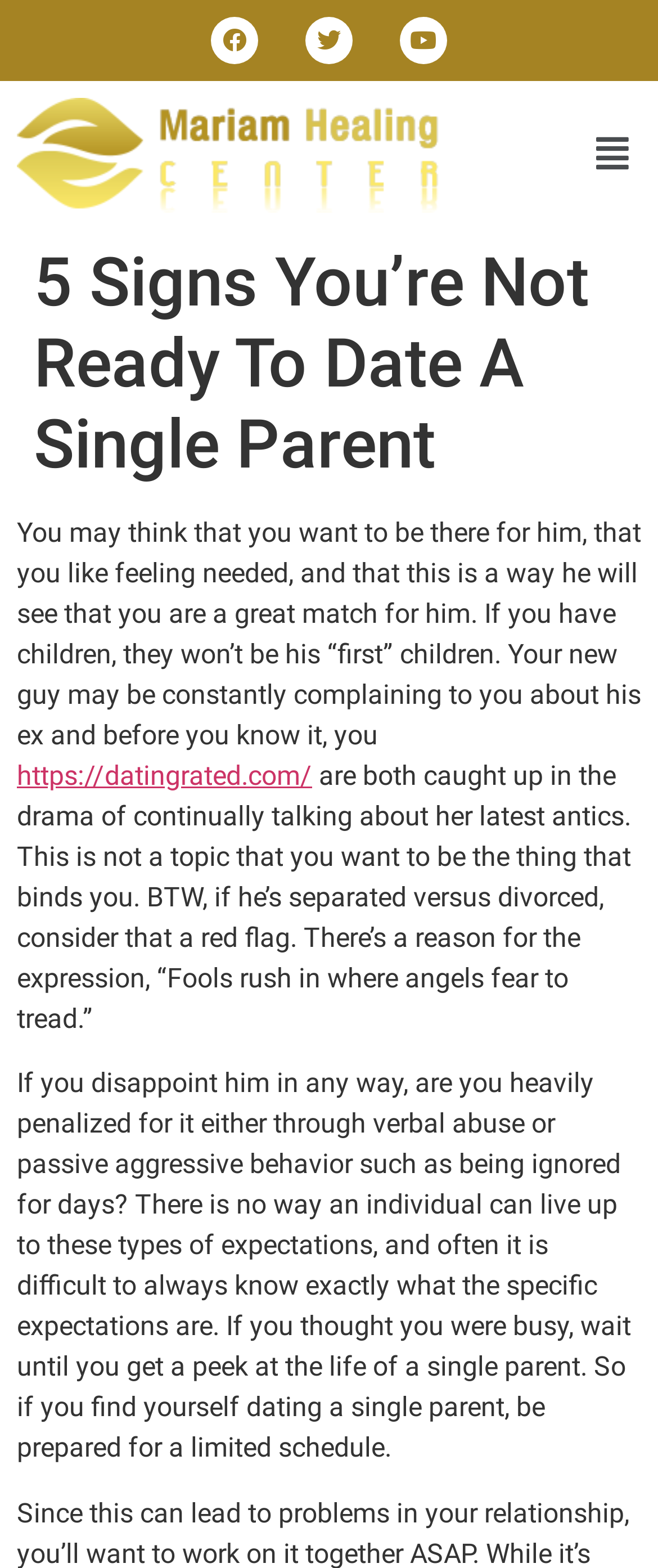What is the topic of the article?
Please utilize the information in the image to give a detailed response to the question.

Based on the content of the webpage, specifically the heading '5 Signs You’re Not Ready To Date A Single Parent' and the text that follows, it is clear that the topic of the article is about dating a single parent and the signs that indicate one is not ready for it.